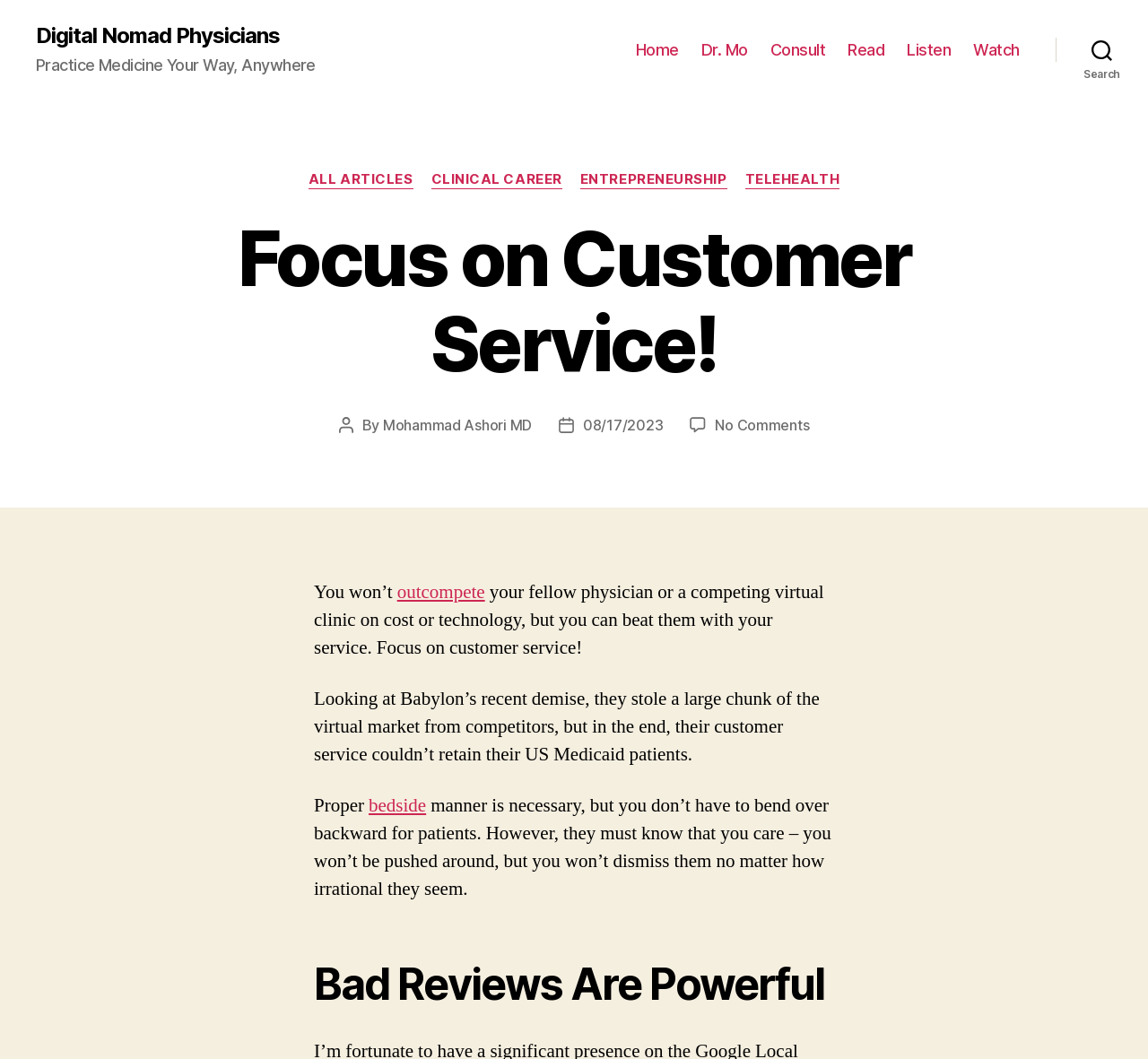Answer the following query concisely with a single word or phrase:
What is the name of the website?

Digital Nomad Physicians